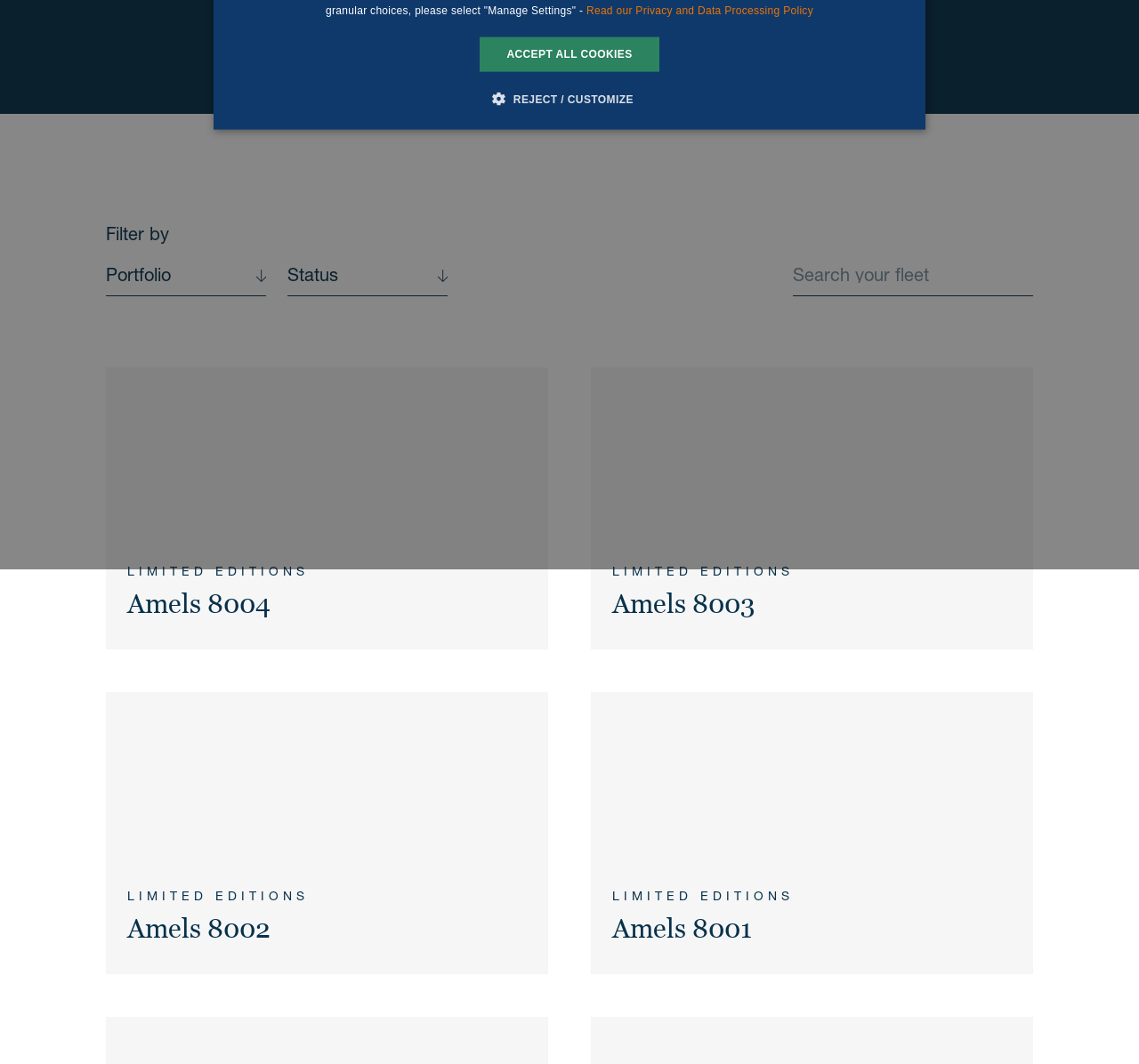Using the provided element description "Google LLC", determine the bounding box coordinates of the UI element.

[0.263, 0.514, 0.312, 0.524]